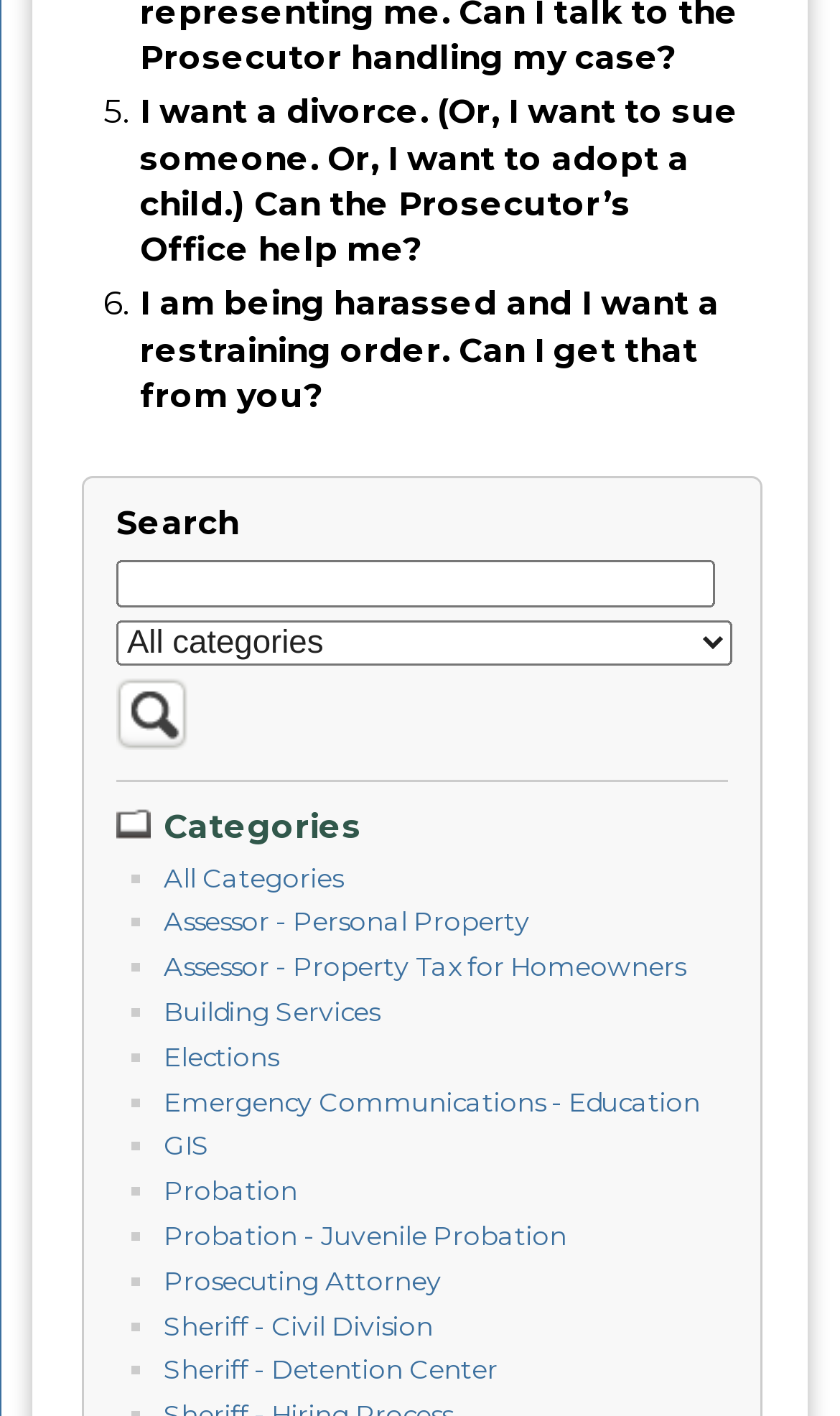Locate the bounding box coordinates of the item that should be clicked to fulfill the instruction: "Get a restraining order information".

[0.167, 0.2, 0.856, 0.294]